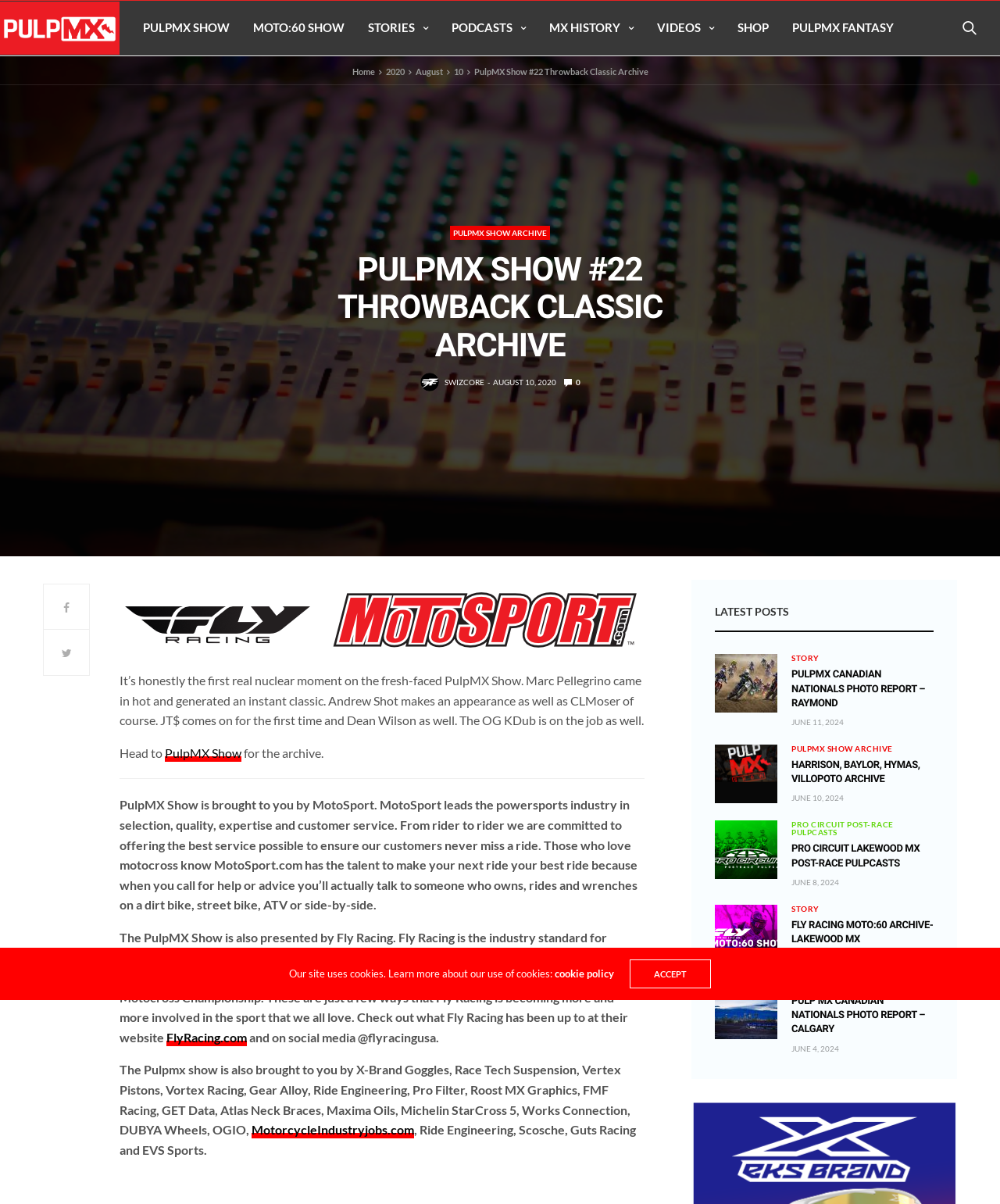Locate the bounding box coordinates of the clickable area needed to fulfill the instruction: "Read the latest post".

[0.715, 0.543, 0.777, 0.592]